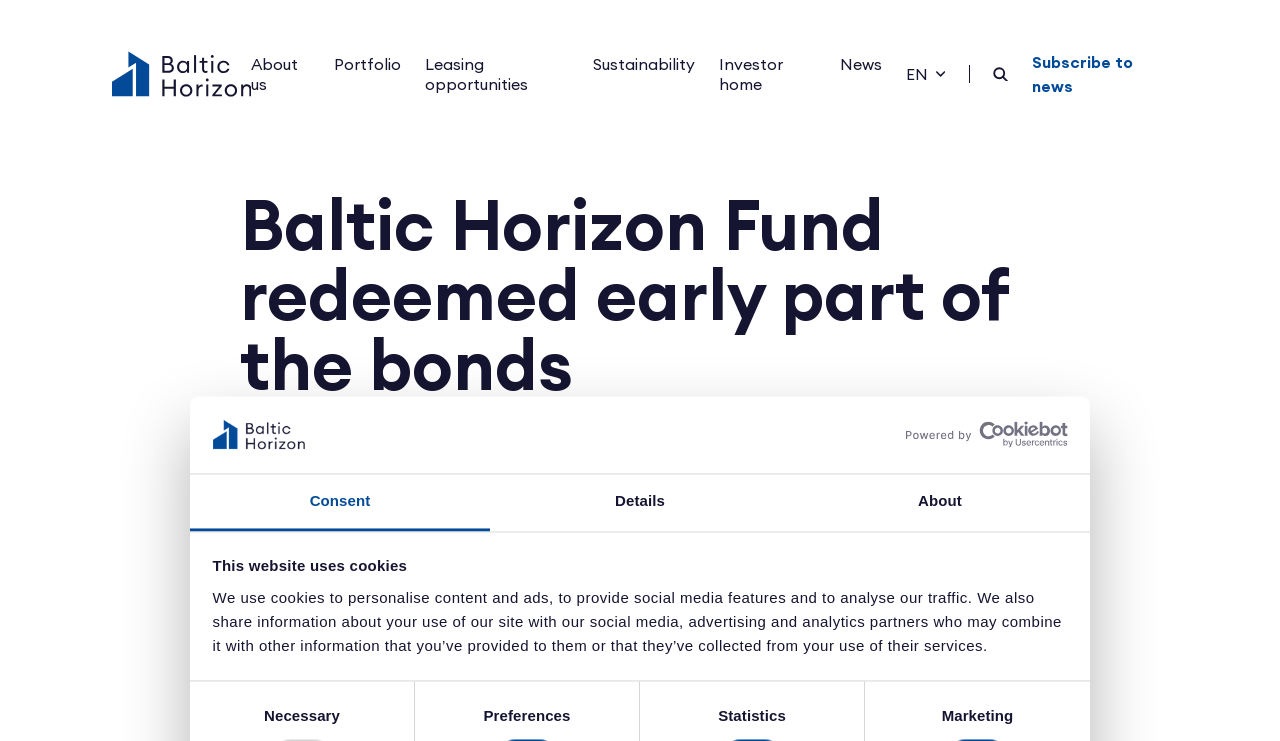Pinpoint the bounding box coordinates of the clickable area needed to execute the instruction: "Click the logo". The coordinates should be specified as four float numbers between 0 and 1, i.e., [left, top, right, bottom].

[0.166, 0.565, 0.238, 0.608]